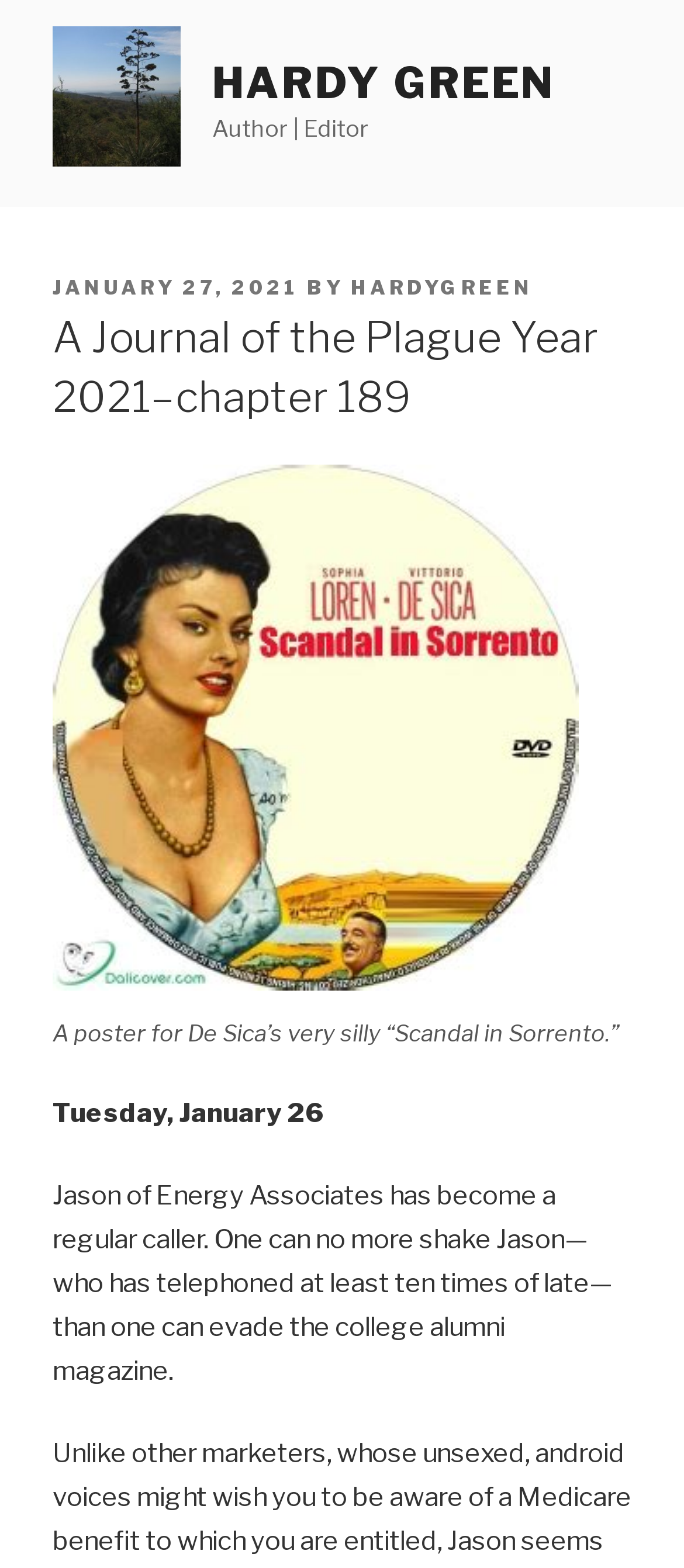Answer the question in a single word or phrase:
Who is the author of this chapter?

Hardy Green